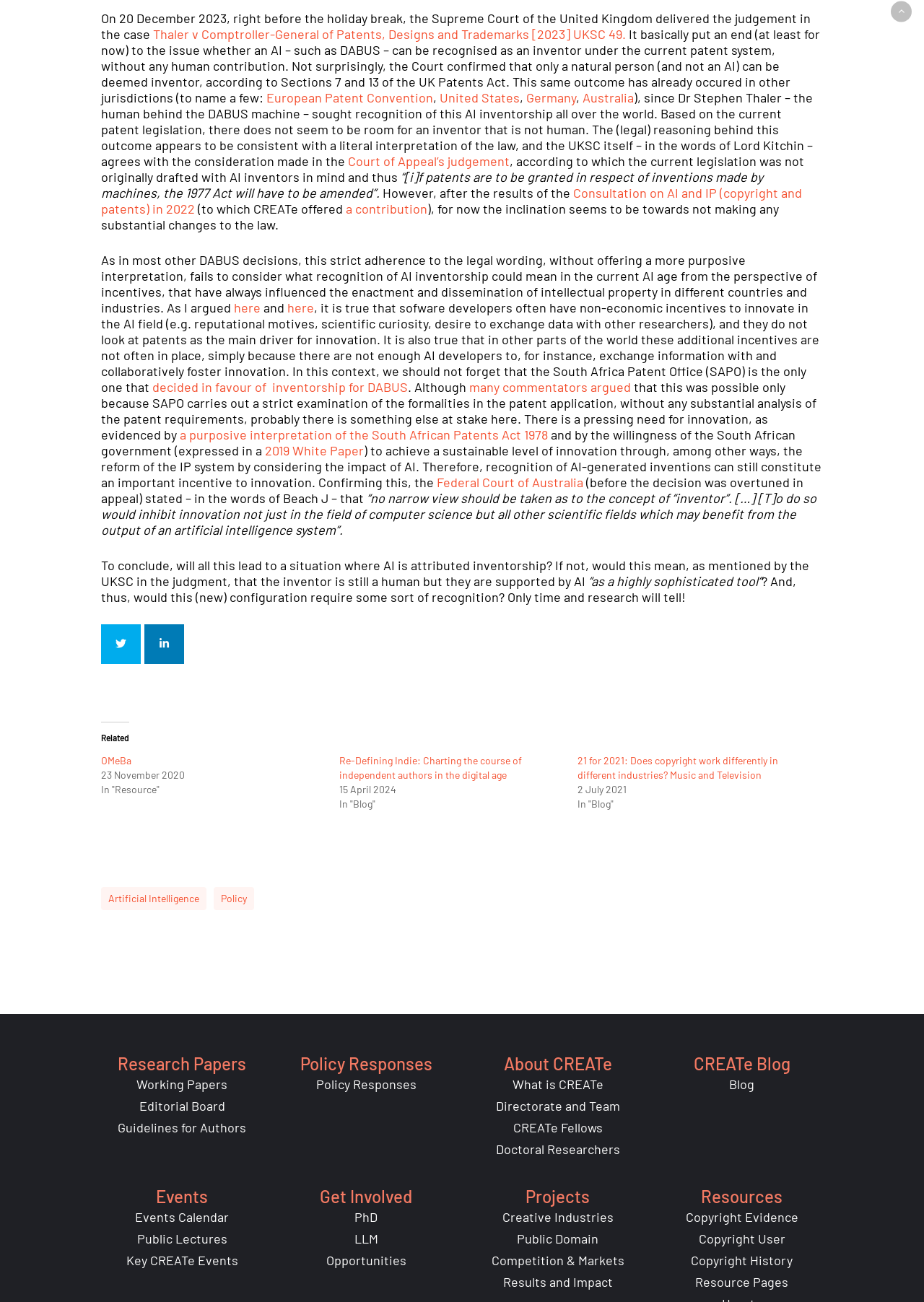Find the bounding box coordinates for the UI element whose description is: "Policy Responses". The coordinates should be four float numbers between 0 and 1, in the format [left, top, right, bottom].

[0.342, 0.827, 0.451, 0.839]